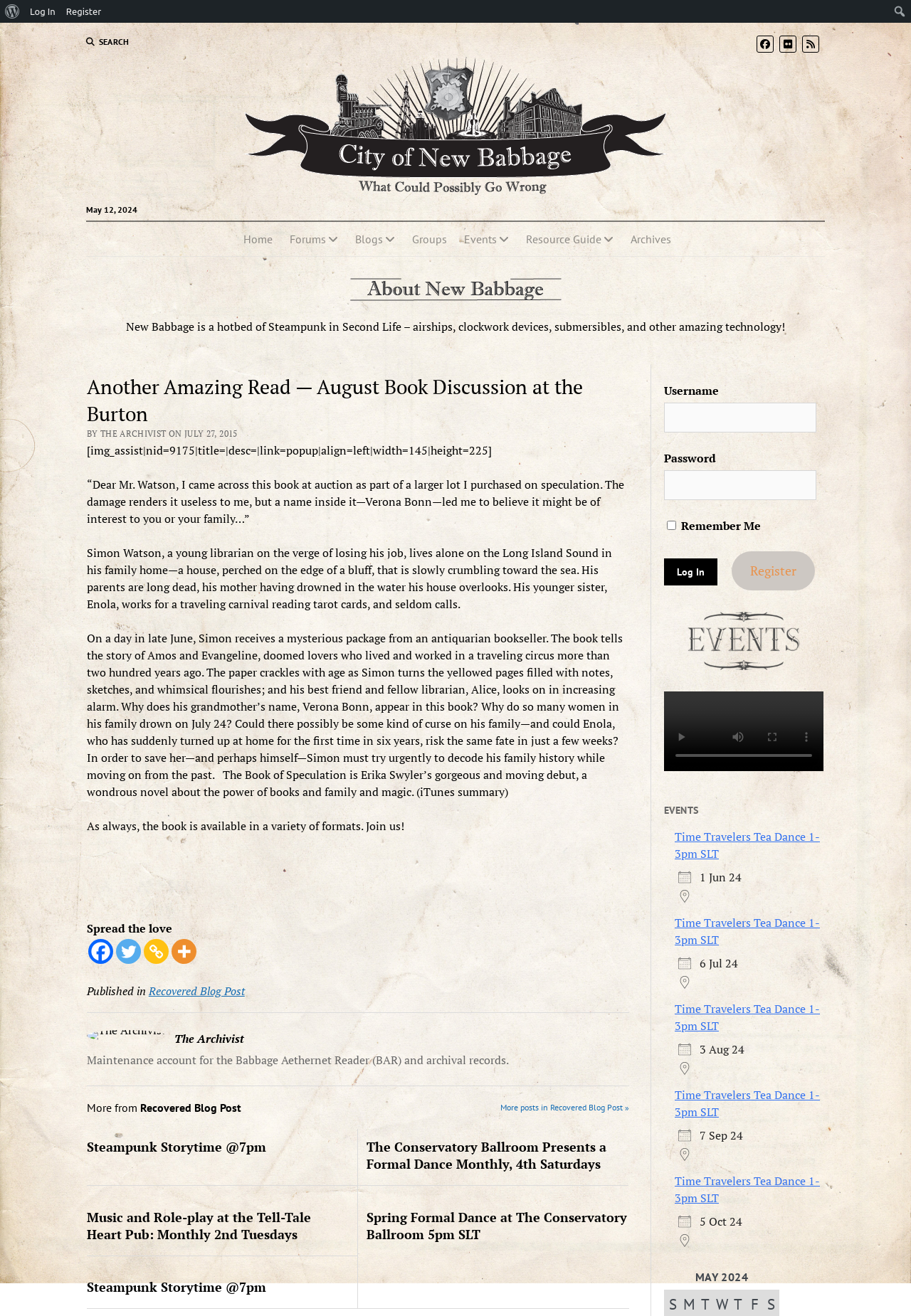What is the name of the librarian who receives a mysterious package?
Carefully examine the image and provide a detailed answer to the question.

The answer can be found in the article section of the webpage, where the text mentions 'Simon Watson, a young librarian on the verge of losing his job, lives alone on the Long Island Sound in his family home—a house, perched on the edge of a bluff, that is slowly crumbling toward the sea.'